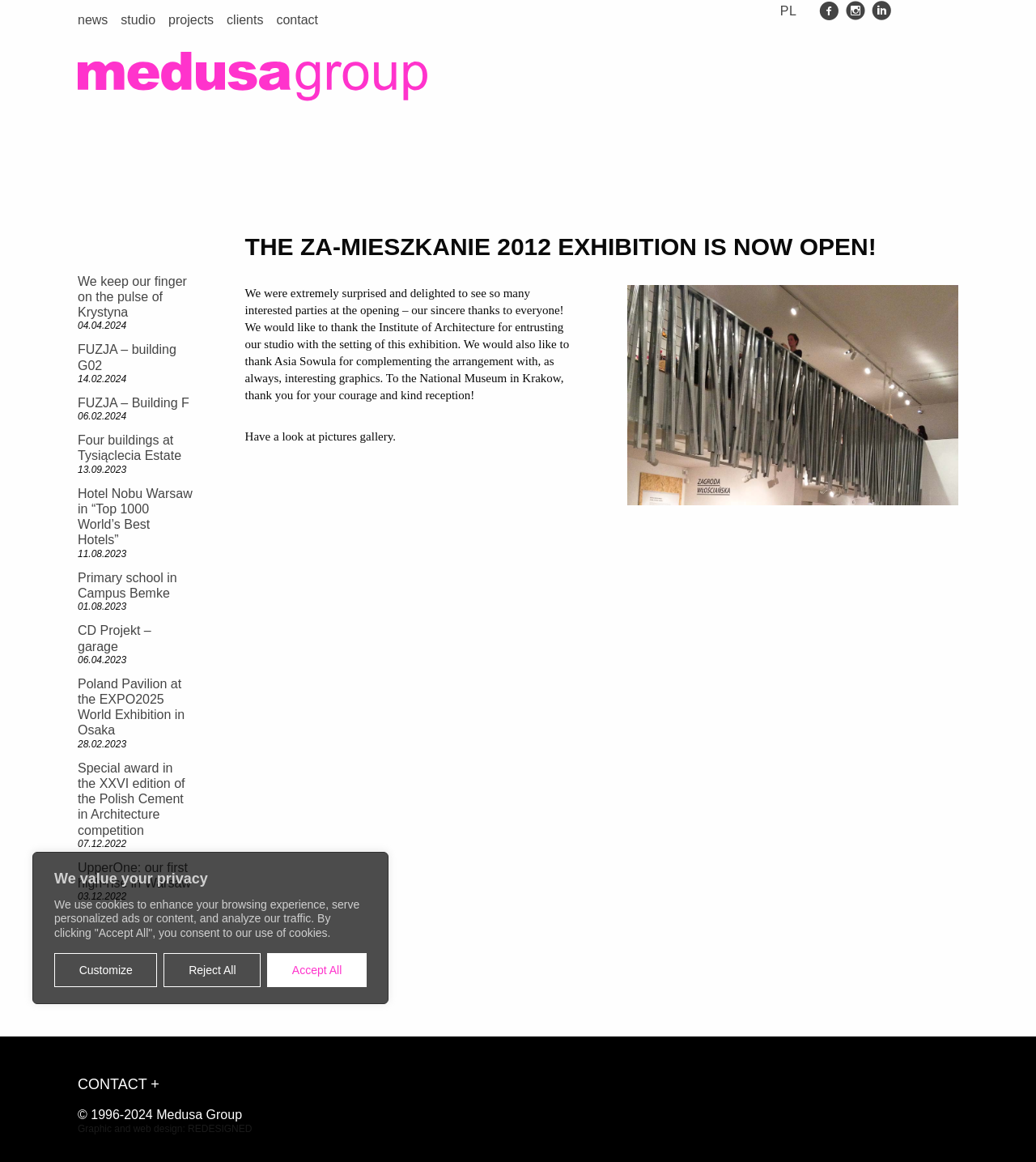How many news articles are listed?
Please respond to the question with a detailed and informative answer.

The news articles are listed in the main section of the webpage, and I counted 11 links with corresponding dates, starting from 'We keep our finger on the pulse of Krystyna' to 'Special award in the XXVI edition of the Polish Cement in Architecture competition'.